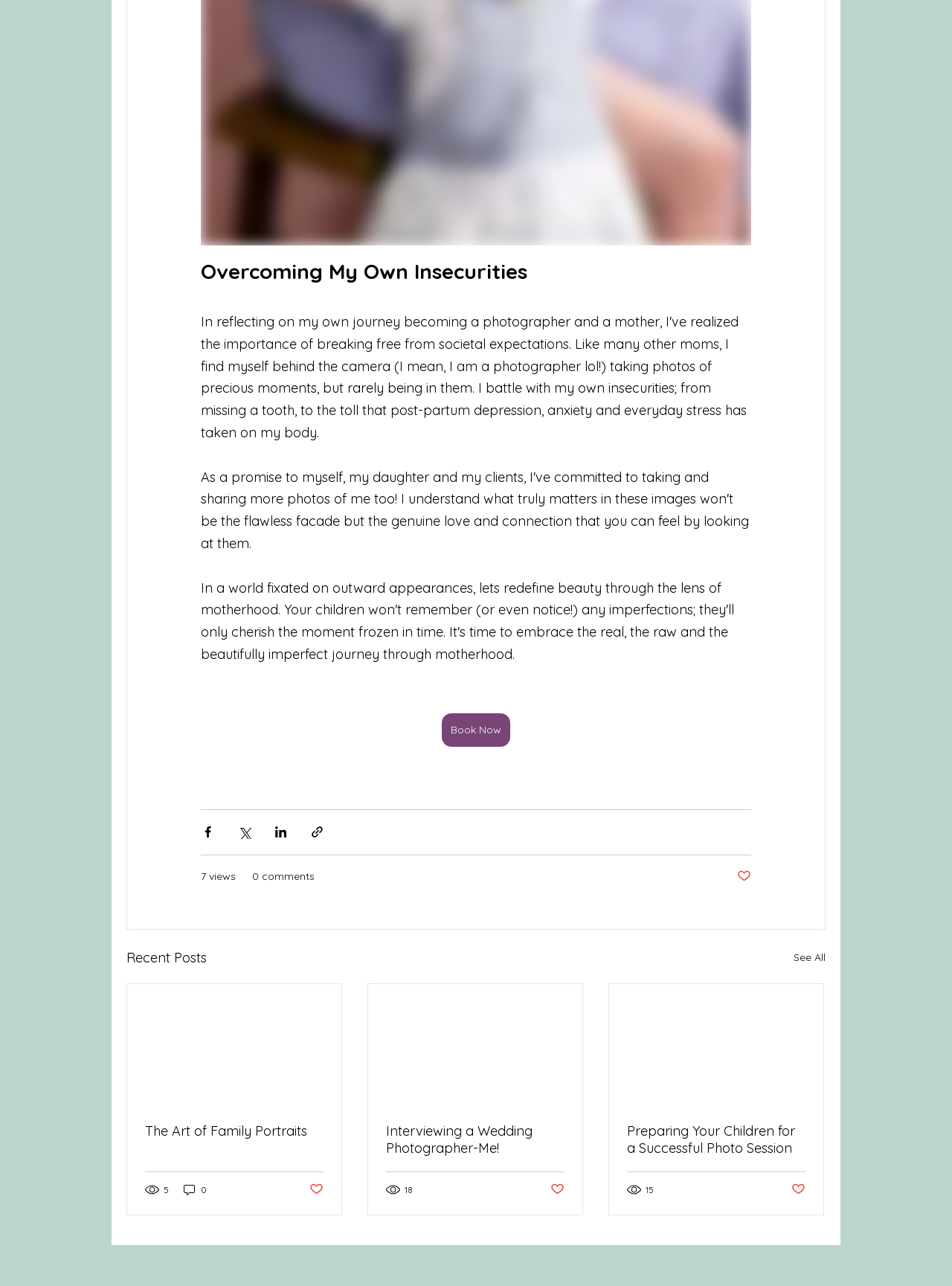Predict the bounding box coordinates of the UI element that matches this description: "Interviewing a Wedding Photographer-Me!". The coordinates should be in the format [left, top, right, bottom] with each value between 0 and 1.

[0.405, 0.873, 0.593, 0.899]